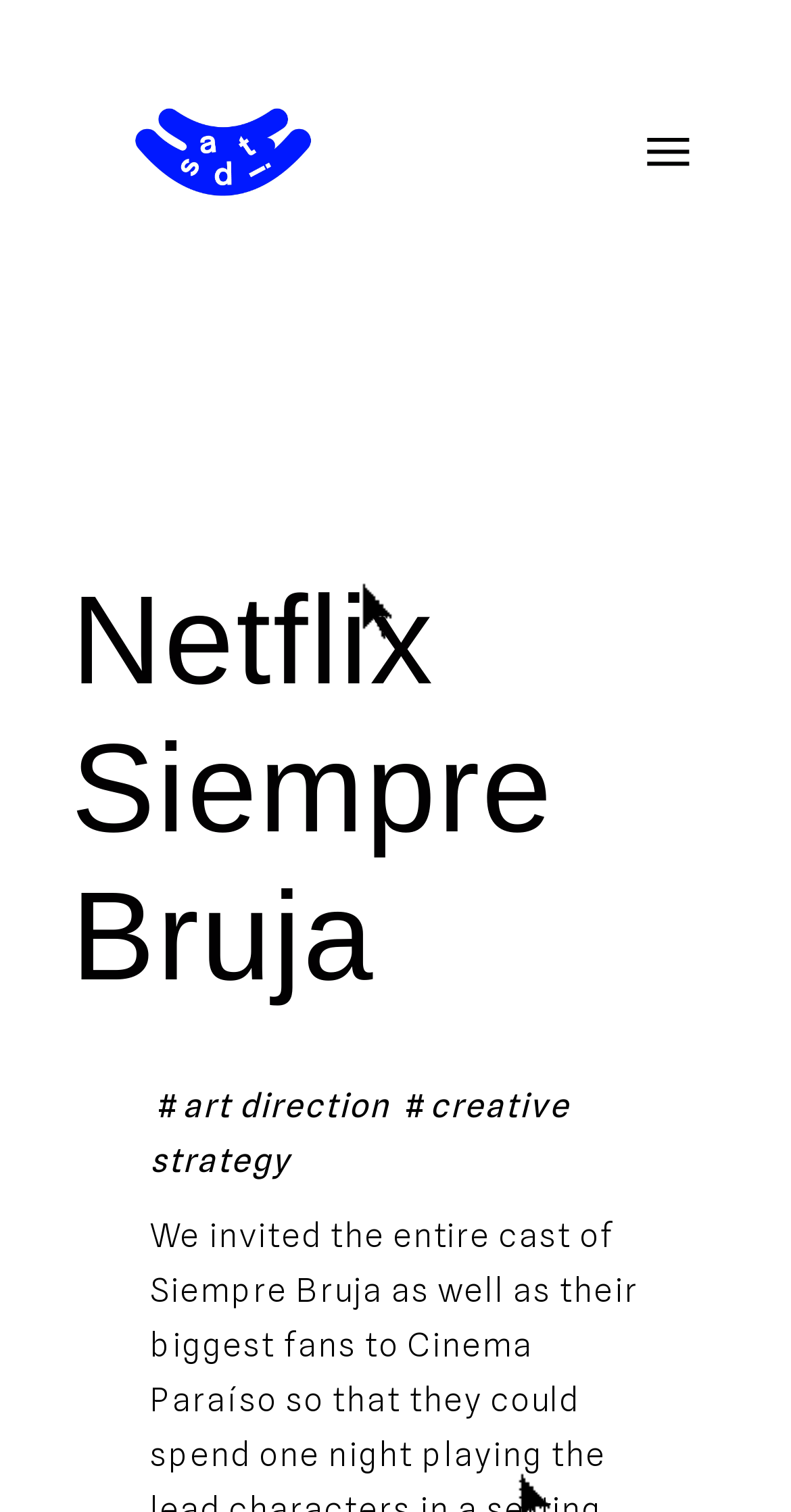Please find the bounding box for the following UI element description. Provide the coordinates in (top-left x, top-left y, bottom-right x, bottom-right y) format, with values between 0 and 1: aria-label="Open the menu"

[0.818, 0.091, 0.872, 0.11]